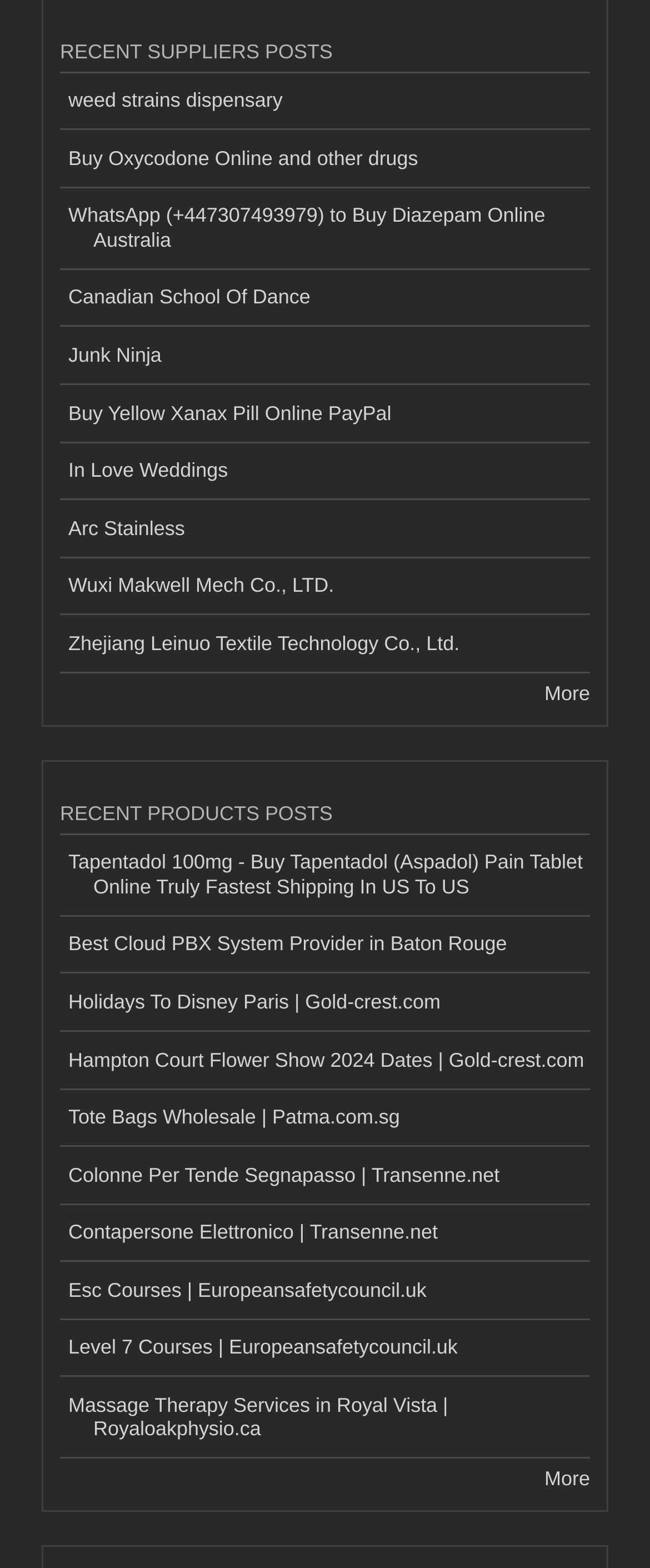Locate the bounding box coordinates of the item that should be clicked to fulfill the instruction: "View more recent products posts".

[0.838, 0.936, 0.908, 0.951]